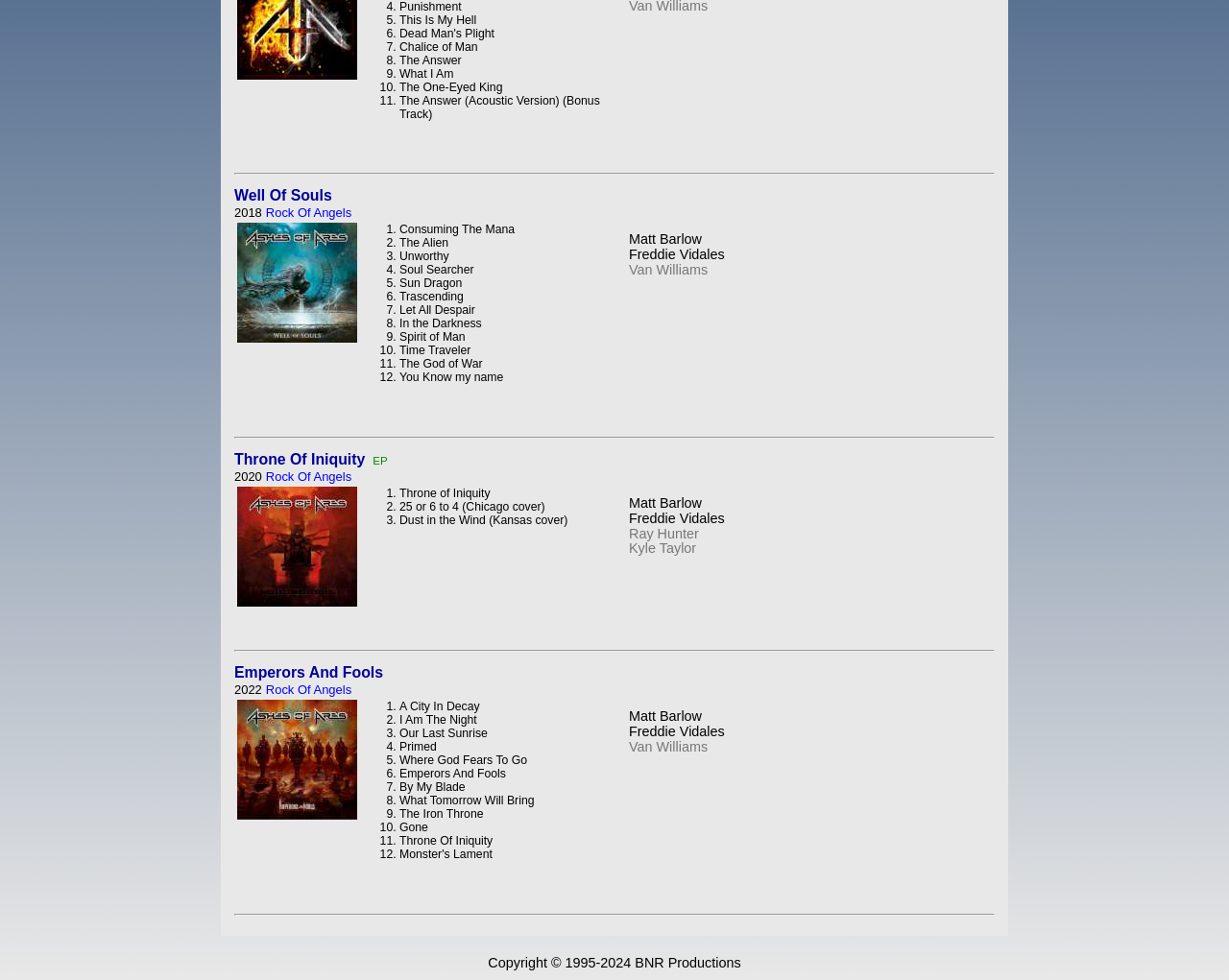Given the element description Rock Of Angels, identify the bounding box coordinates for the UI element on the webpage screenshot. The format should be (top-left x, top-left y, bottom-right x, bottom-right y), with values between 0 and 1.

[0.216, 0.479, 0.286, 0.493]